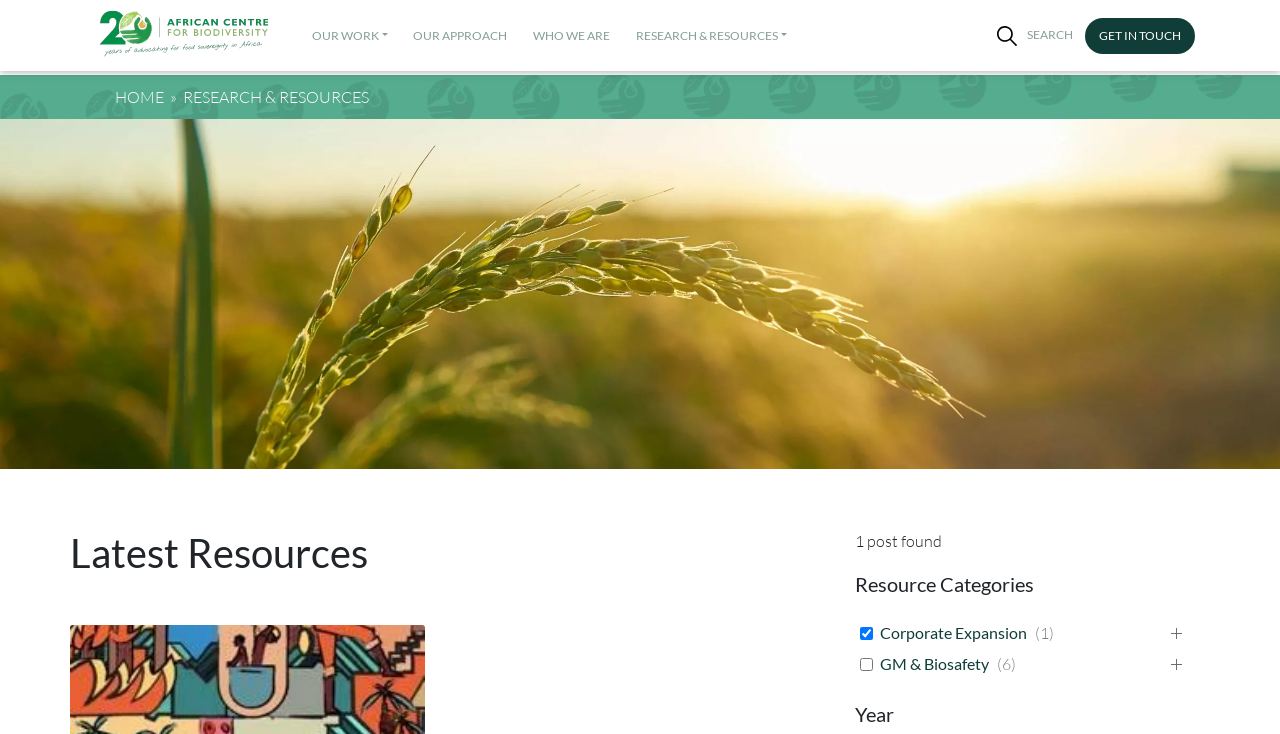What is the section below the main menu?
Provide a one-word or short-phrase answer based on the image.

Latest Resources